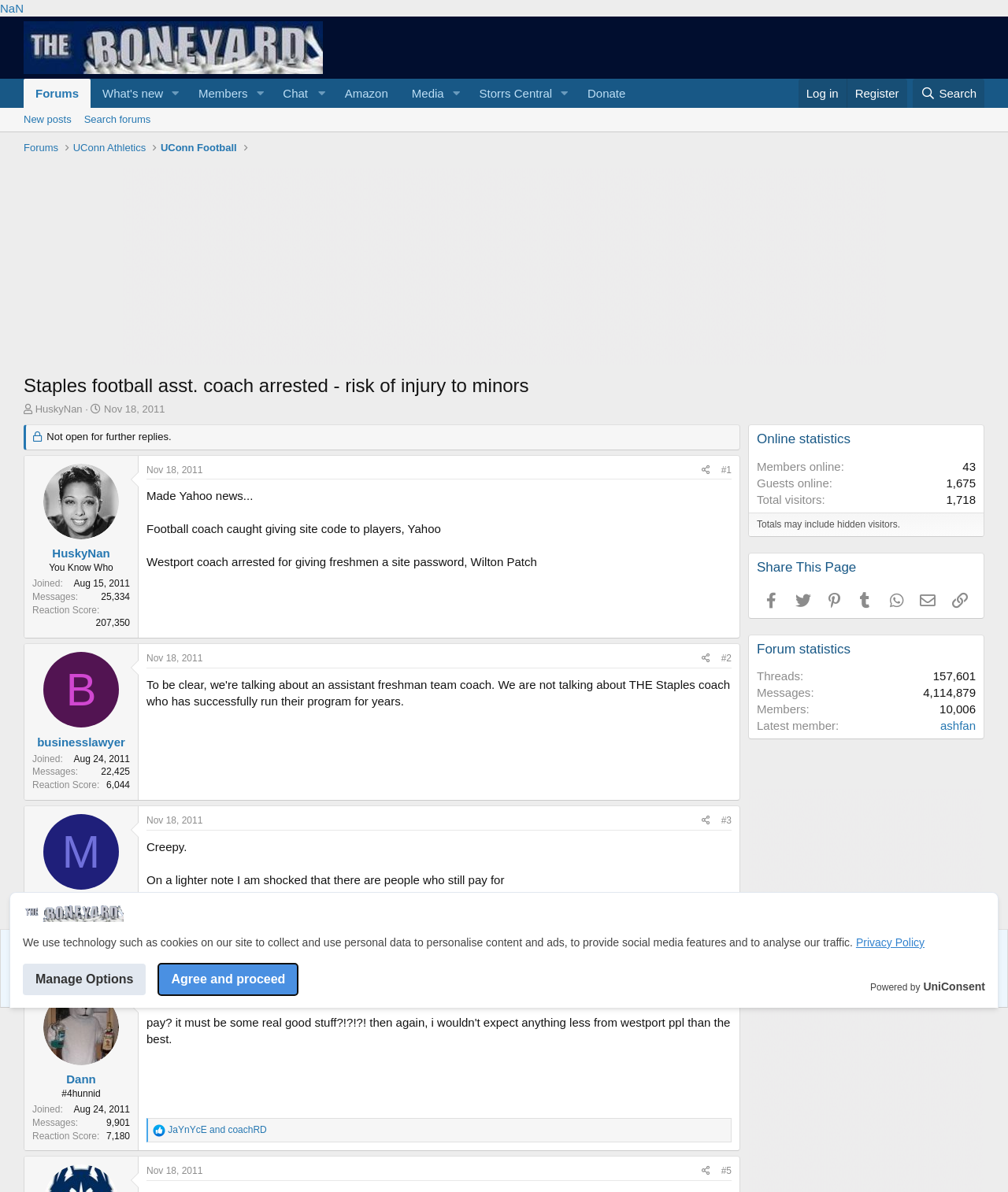Please identify the bounding box coordinates of the clickable region that I should interact with to perform the following instruction: "click the company formation link". The coordinates should be expressed as four float numbers between 0 and 1, i.e., [left, top, right, bottom].

None